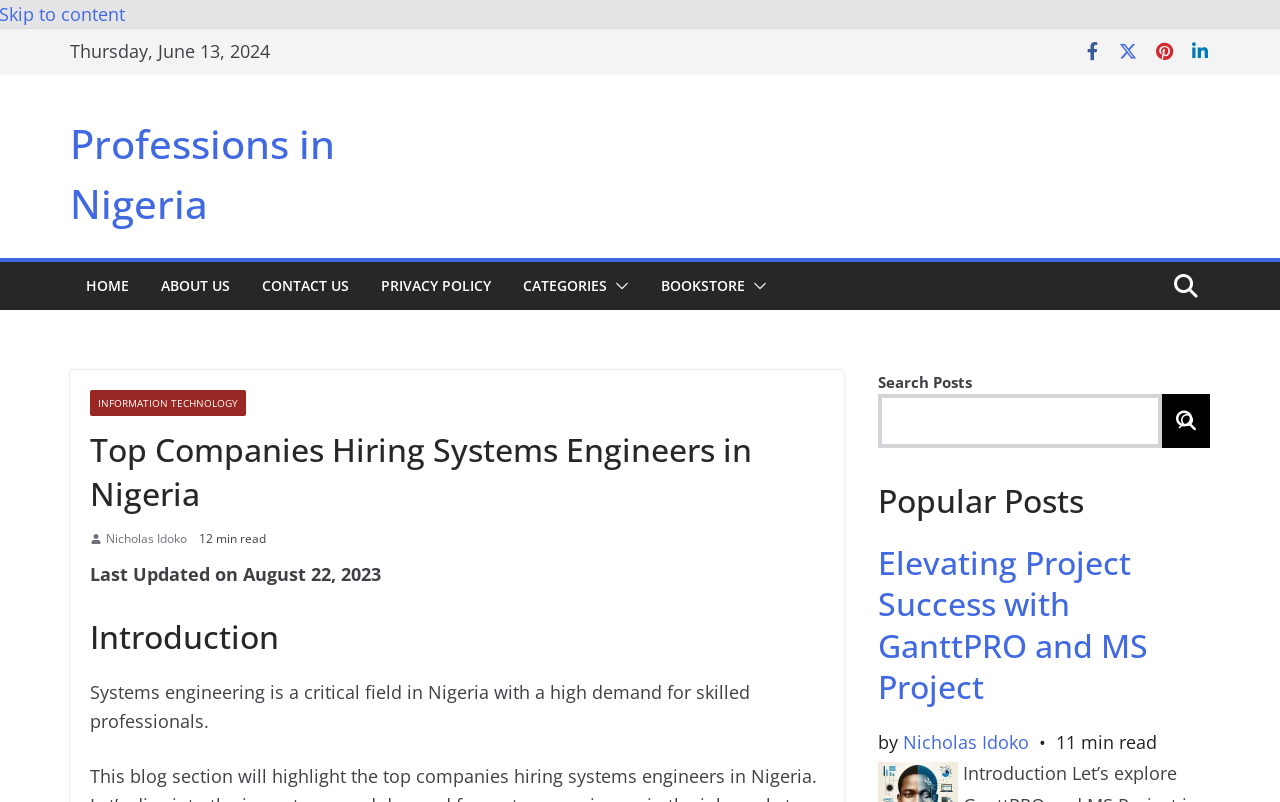How many social media links are present at the top of the webpage?
Please respond to the question with a detailed and thorough explanation.

At the top of the webpage, there are four social media links: Facebook, Twitter, Pinterest, and LinkedIn, which are represented as link elements.